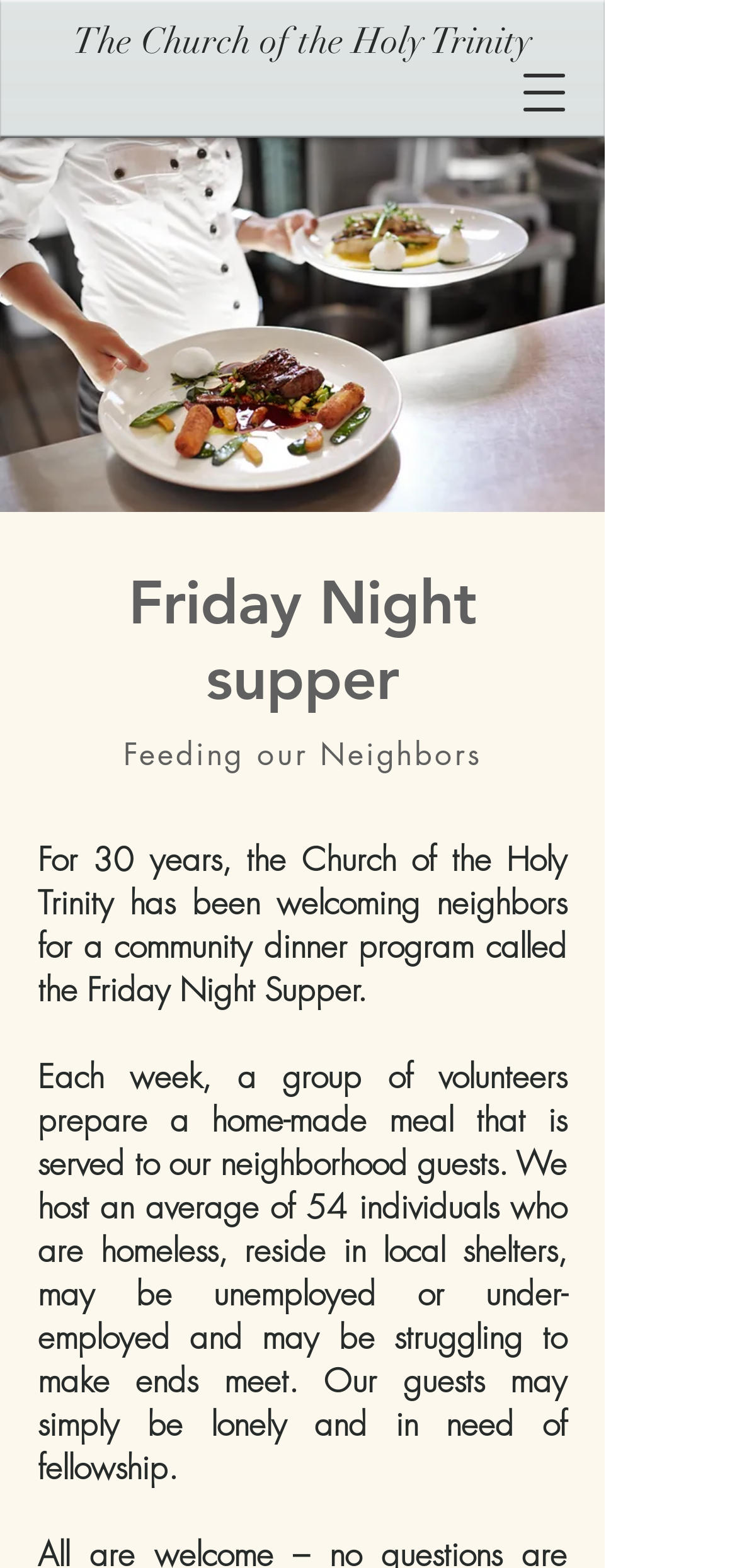Summarize the webpage comprehensively, mentioning all visible components.

The webpage is about the Friday Night Supper program at the Church of the Holy Trinity. At the top, there is a heading that displays the church's name. To the right of the heading, there is a button to open a navigation menu. 

Below the church's name, there is a section that describes the Friday Night Supper program. This section has two headings, "Friday Night supper" and "Feeding our Neighbors", which are positioned side by side. 

Under these headings, there is a paragraph of text that explains the program's history and purpose. The text describes how the church has been hosting a community dinner program for 30 years, where volunteers prepare a homemade meal for their neighborhood guests. 

Following this paragraph, there is another paragraph that provides more details about the guests they serve, including individuals who are homeless, reside in local shelters, or may be struggling to make ends meet.